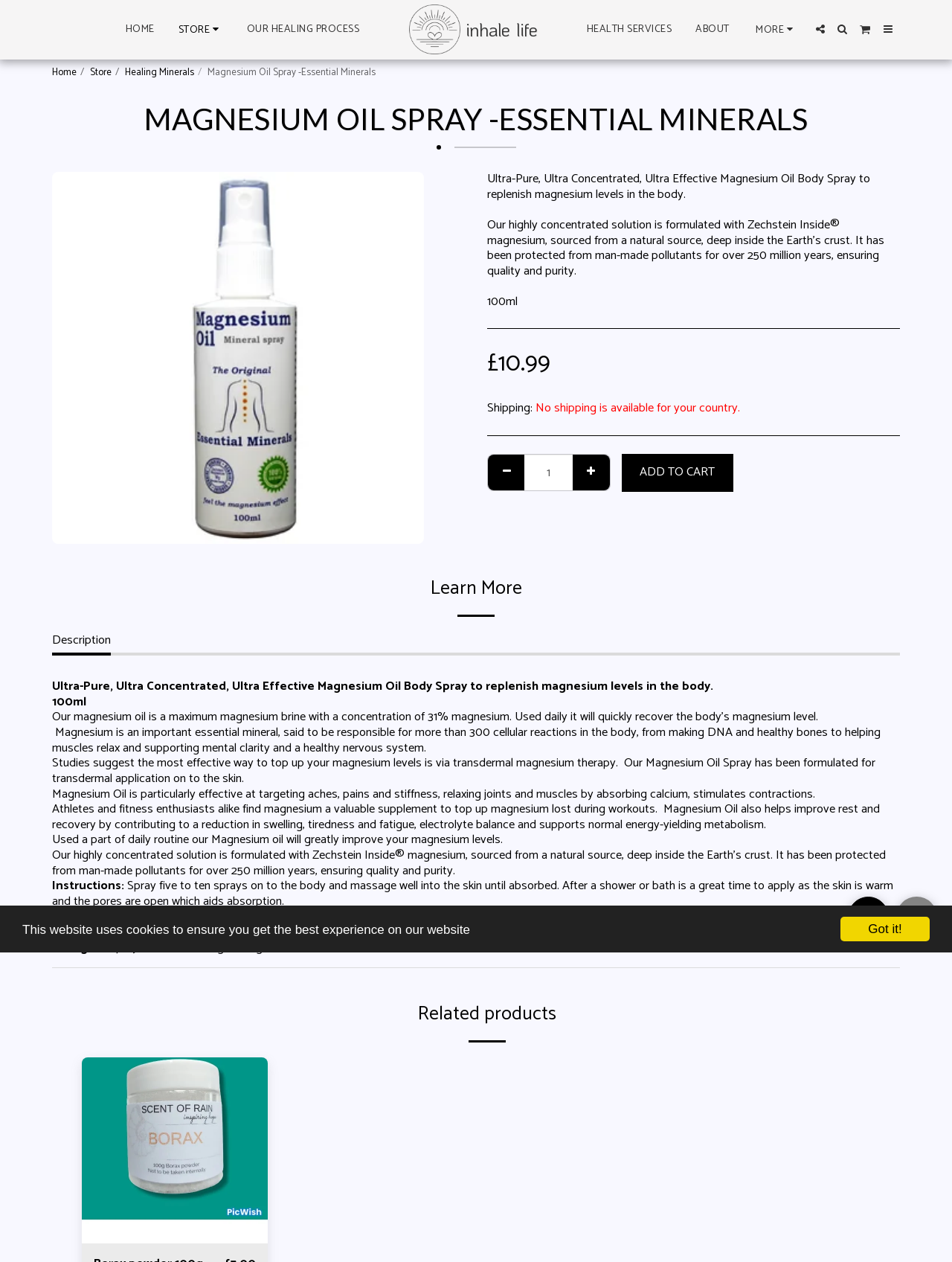Provide a brief response to the question below using a single word or phrase: 
What is the recommended way to apply the product?

Spray and massage into skin